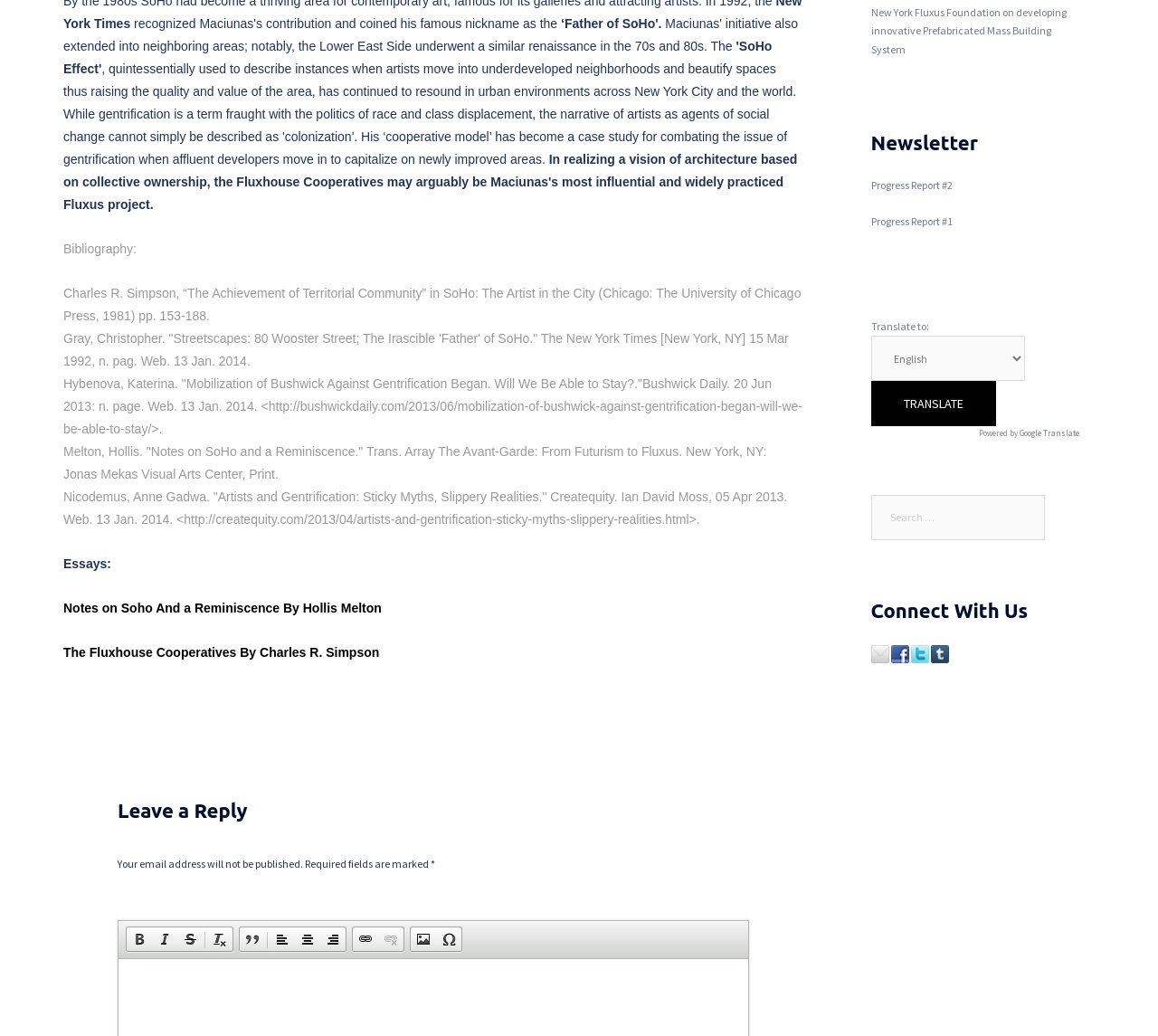Answer the question below in one word or phrase:
What is the purpose of the toolbar below the 'Leave a Reply' heading?

Format text